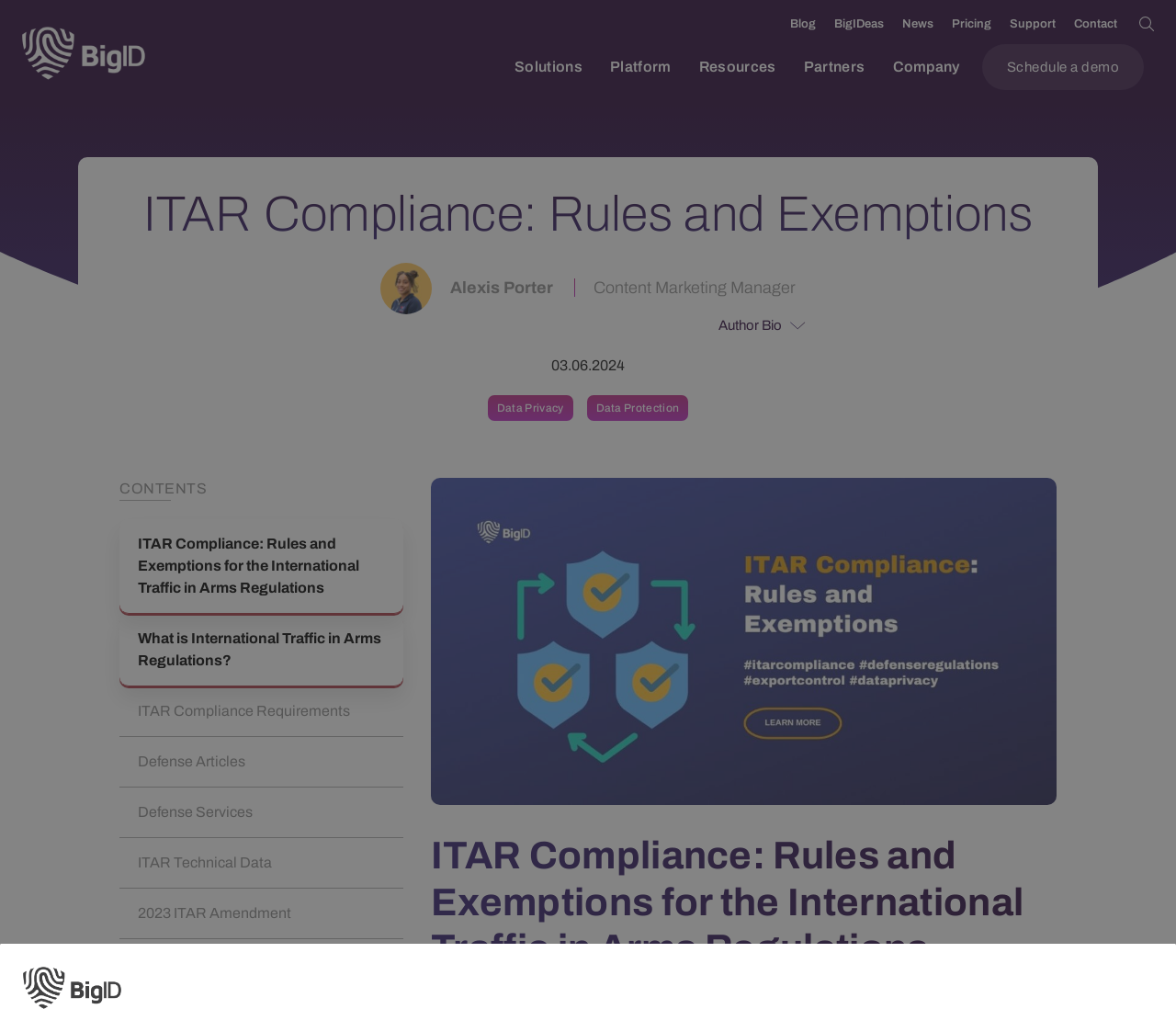Answer the question briefly using a single word or phrase: 
What is the date of the article?

03.06.2024